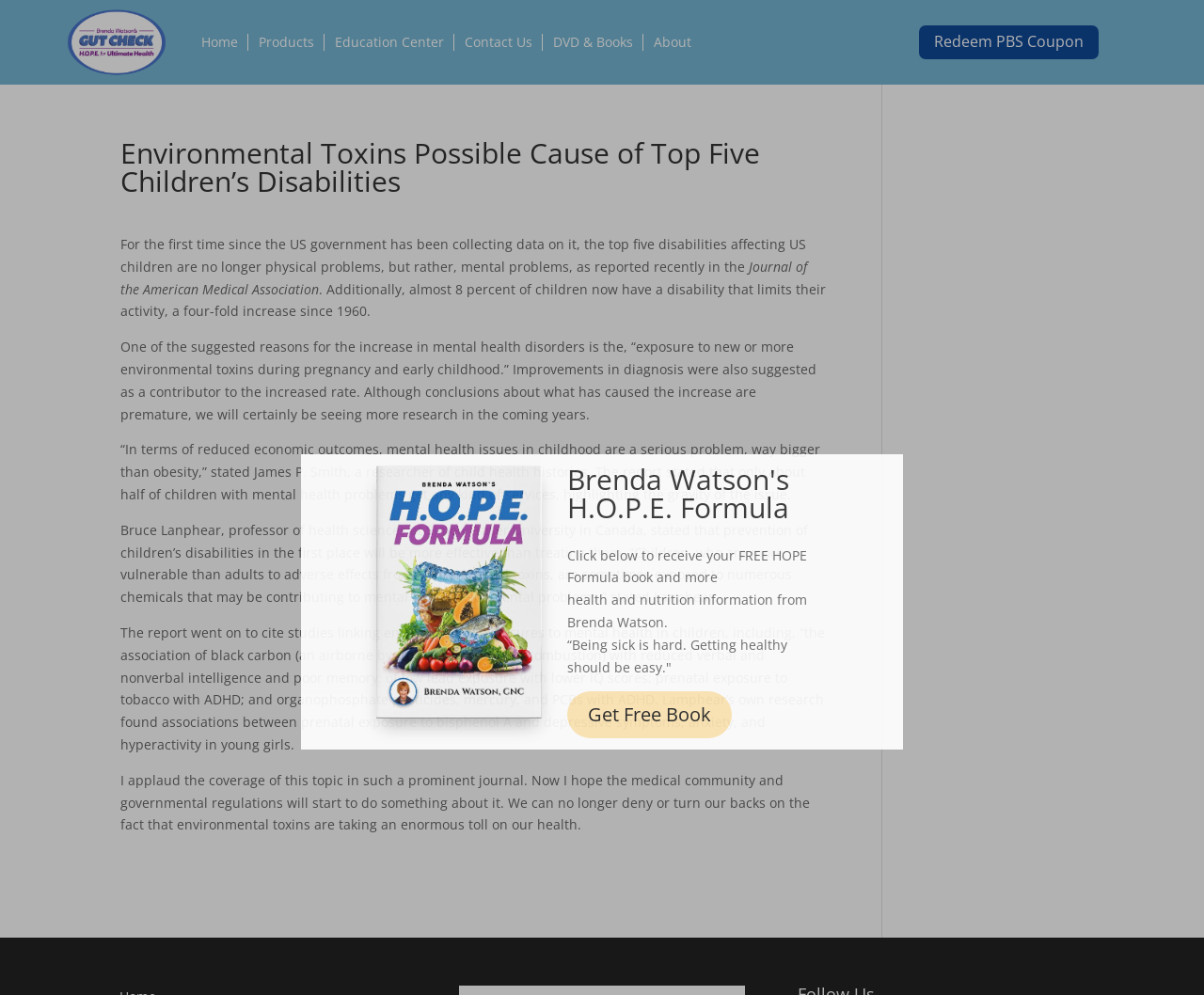Identify the bounding box coordinates for the element that needs to be clicked to fulfill this instruction: "Click the 'U' button". Provide the coordinates in the format of four float numbers between 0 and 1: [left, top, right, bottom].

[0.613, 0.0, 0.627, 0.085]